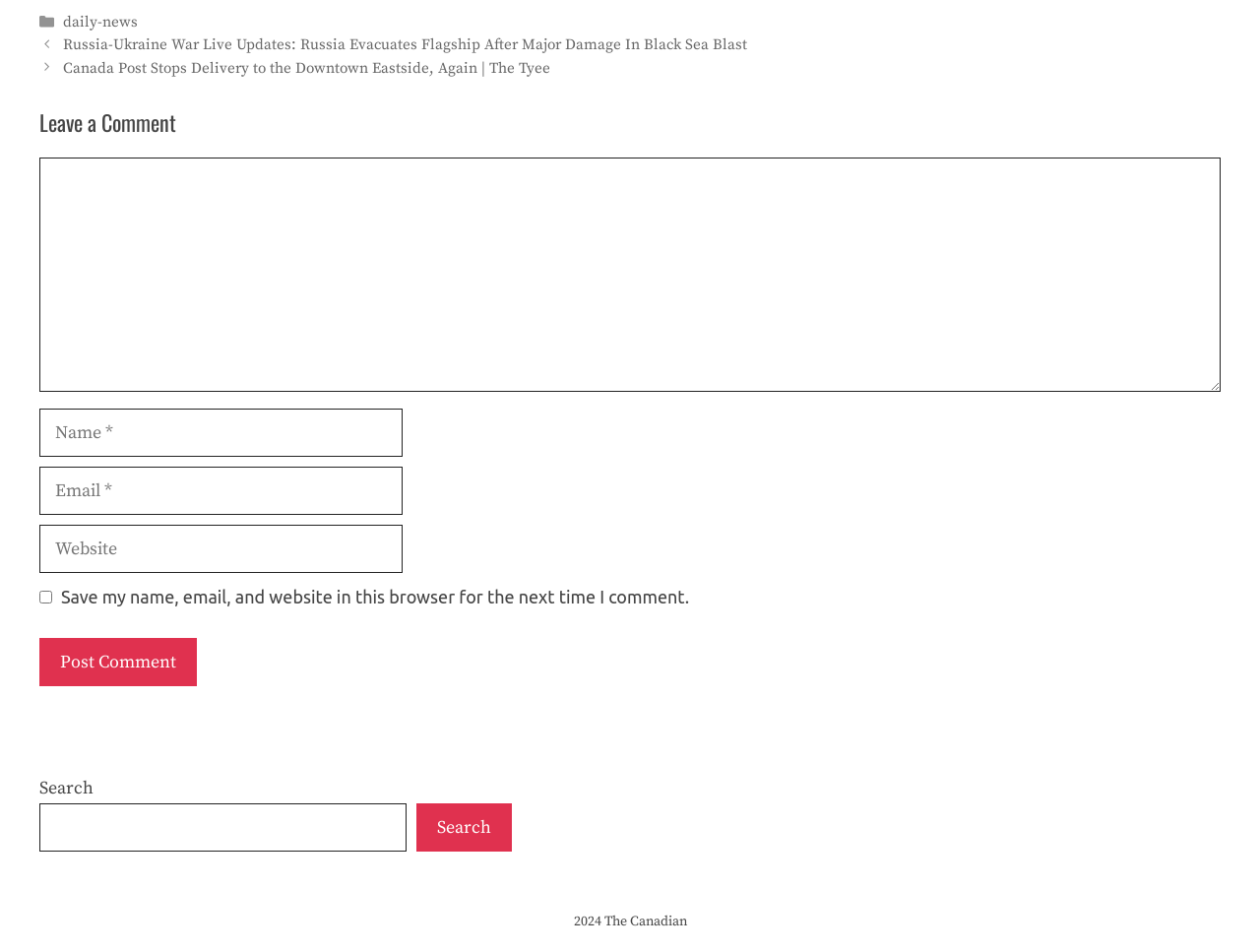Provide the bounding box coordinates of the HTML element this sentence describes: "Contact".

None